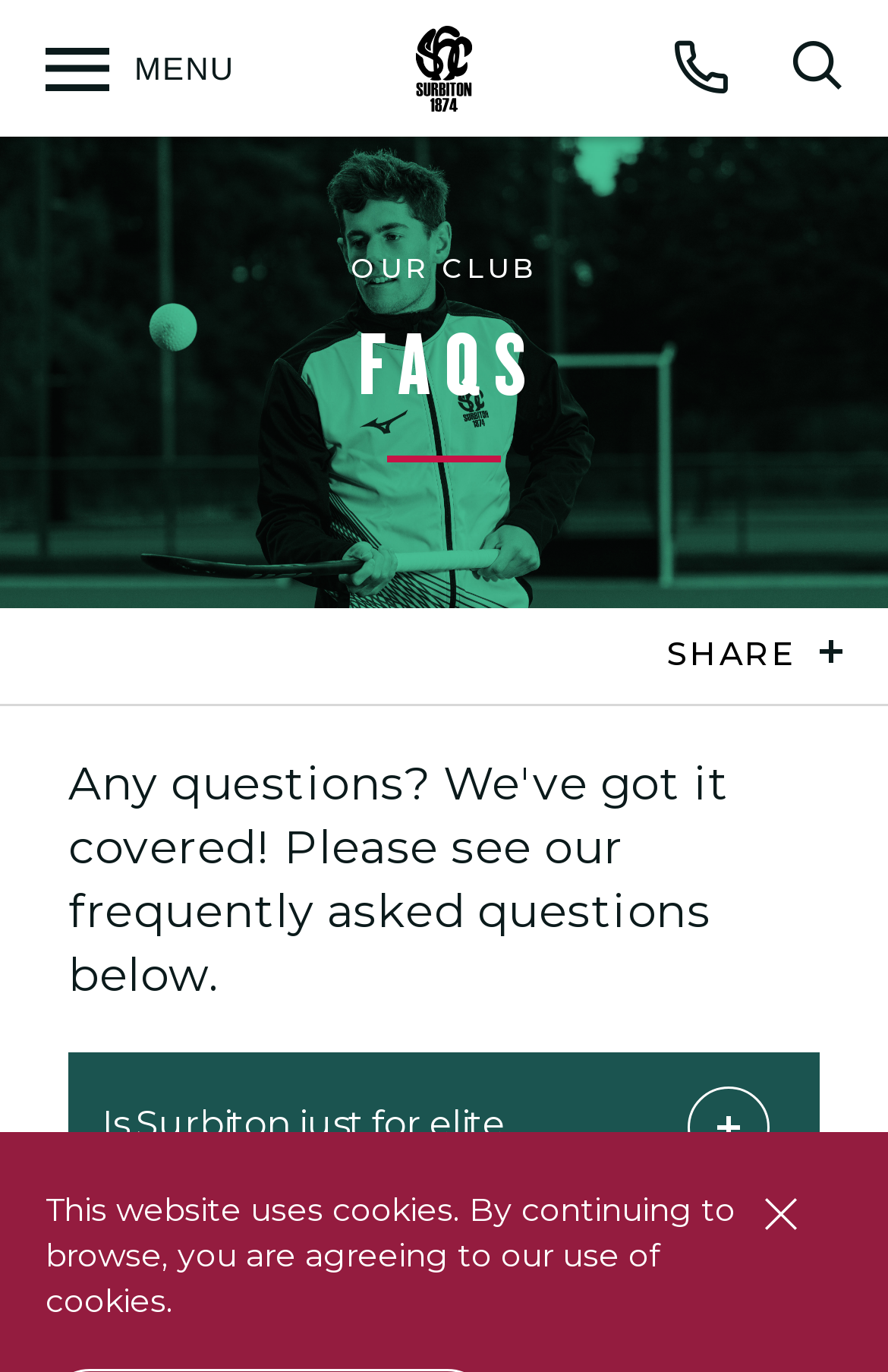Locate the bounding box for the described UI element: "Call". Ensure the coordinates are four float numbers between 0 and 1, formatted as [left, top, right, bottom].

[0.759, 0.027, 0.821, 0.067]